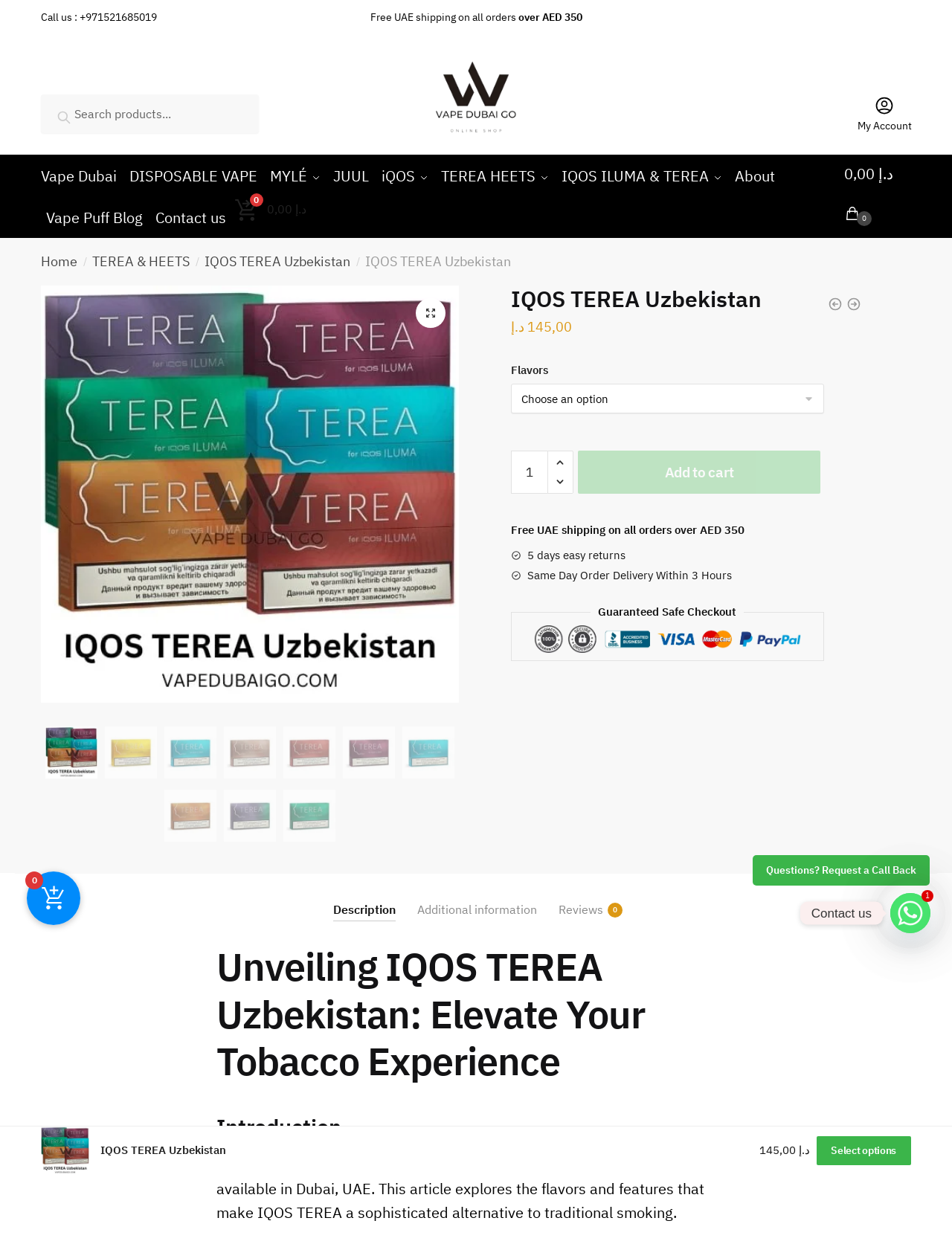Using the element description provided, determine the bounding box coordinates in the format (top-left x, top-left y, bottom-right x, bottom-right y). Ensure that all values are floating point numbers between 0 and 1. Element description: DISPOSABLE VAPE

[0.134, 0.124, 0.289, 0.155]